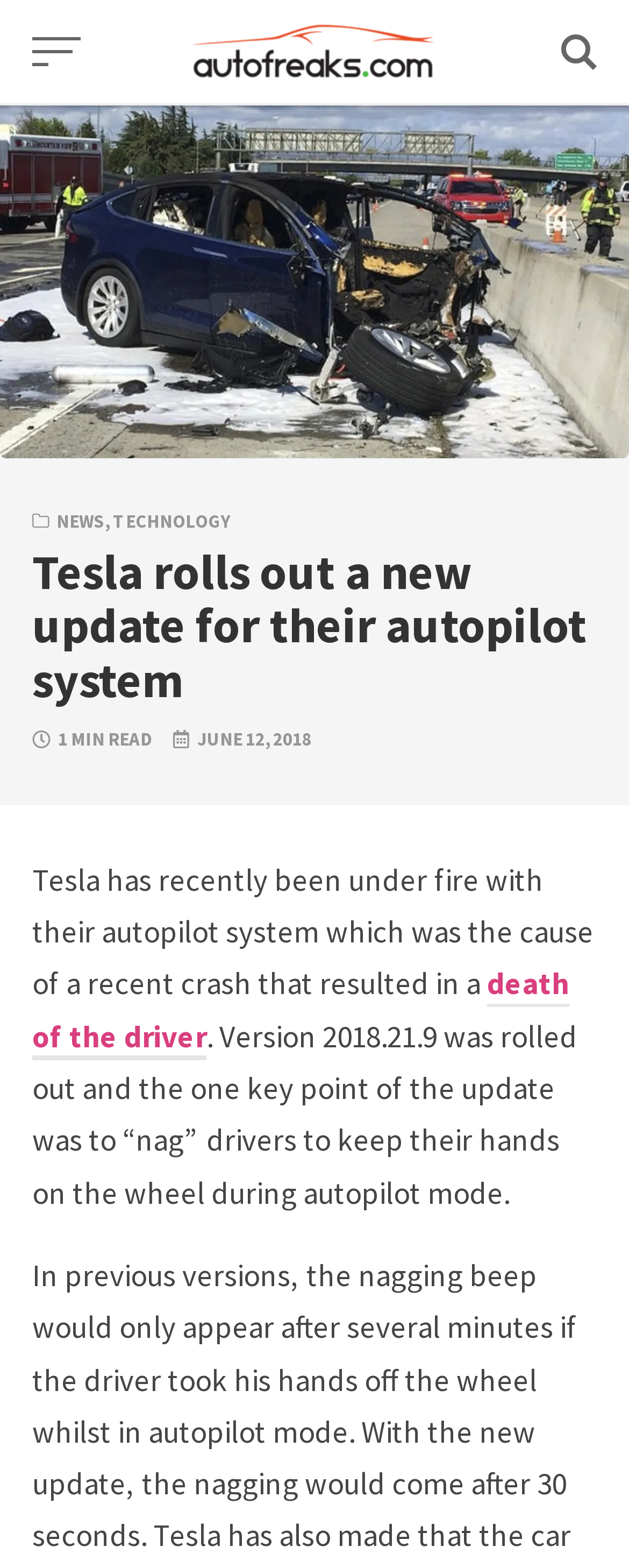Please extract the primary headline from the webpage.

Tesla rolls out a new update for their autopilot system